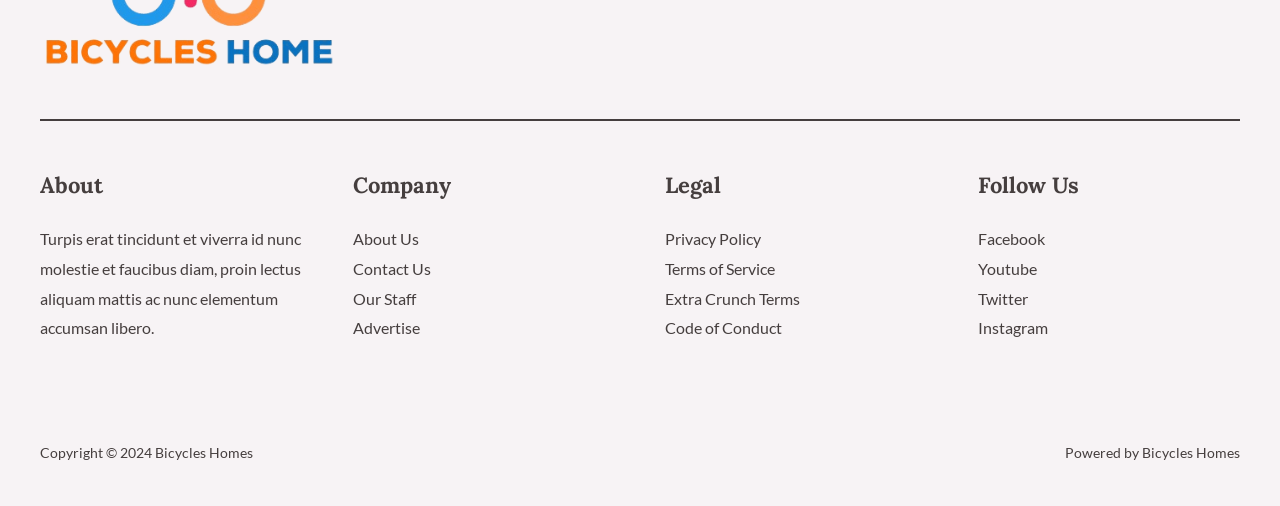Please respond in a single word or phrase: 
What is the last link in the 'Follow Us' section?

Instagram